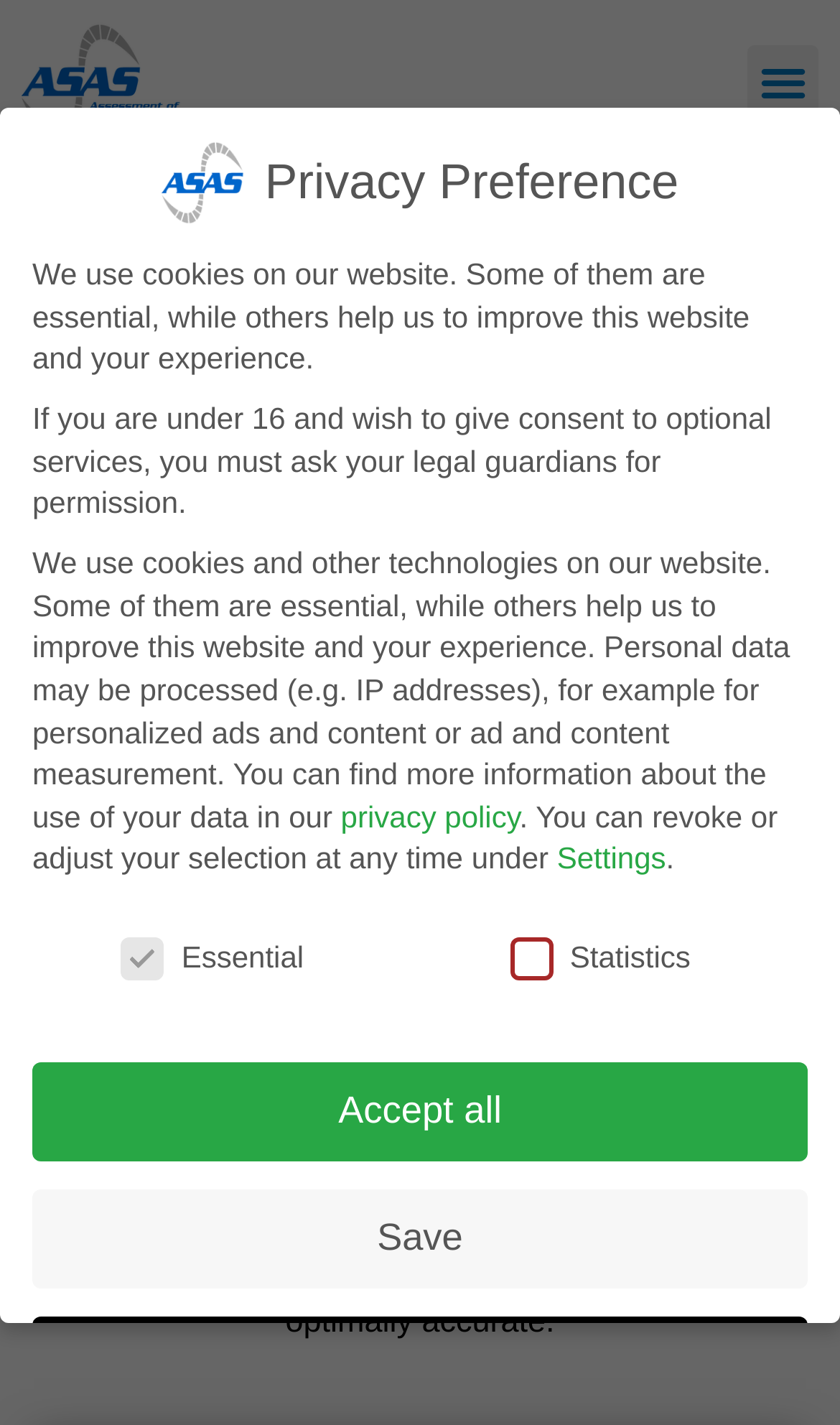Determine the bounding box for the UI element that matches this description: "Individual Privacy Preferences".

[0.038, 0.924, 0.962, 0.993]